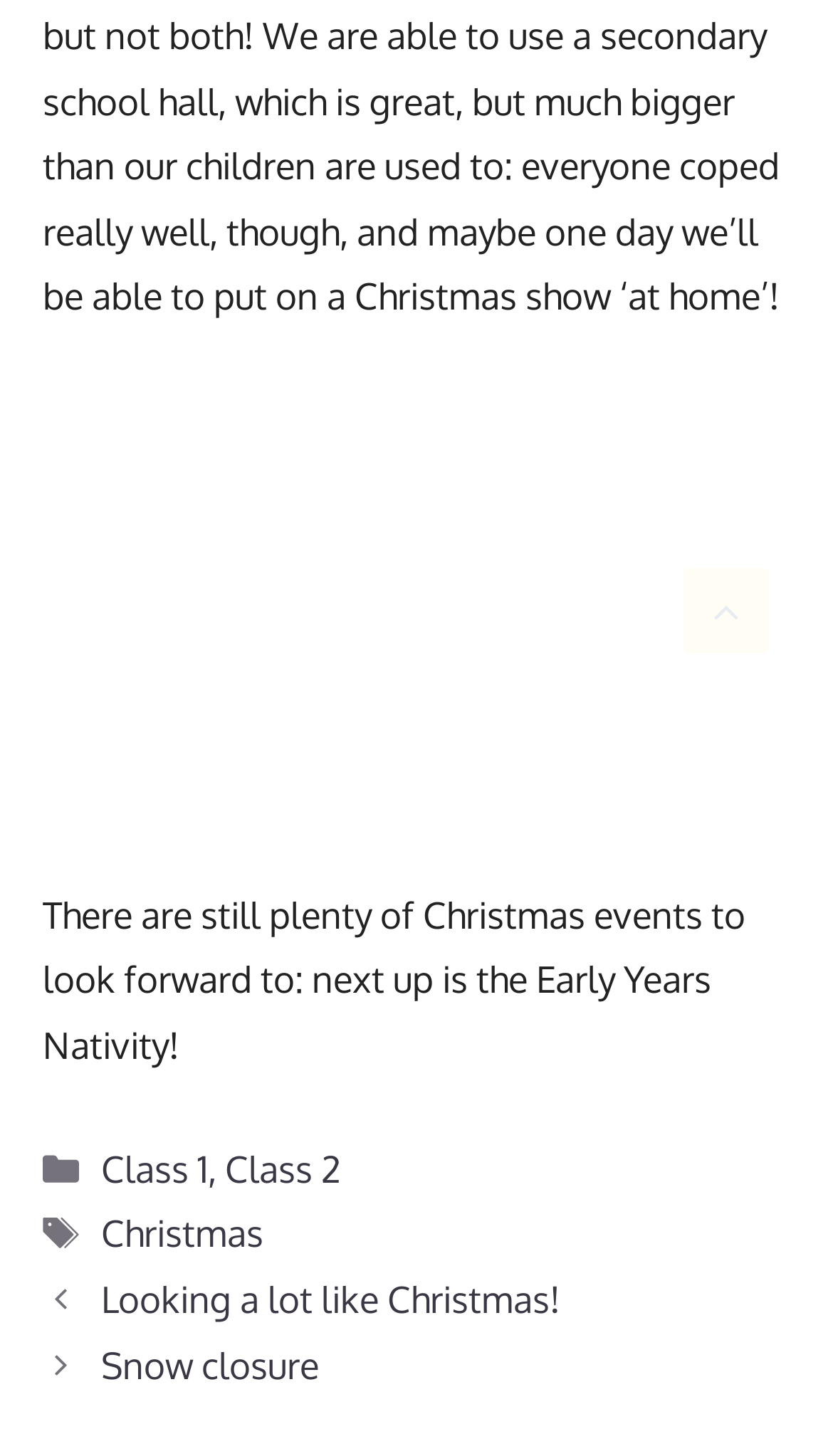Respond to the question below with a single word or phrase:
What is the title of the photograph?

Class 1 and Class 2 Christmas Play 2022